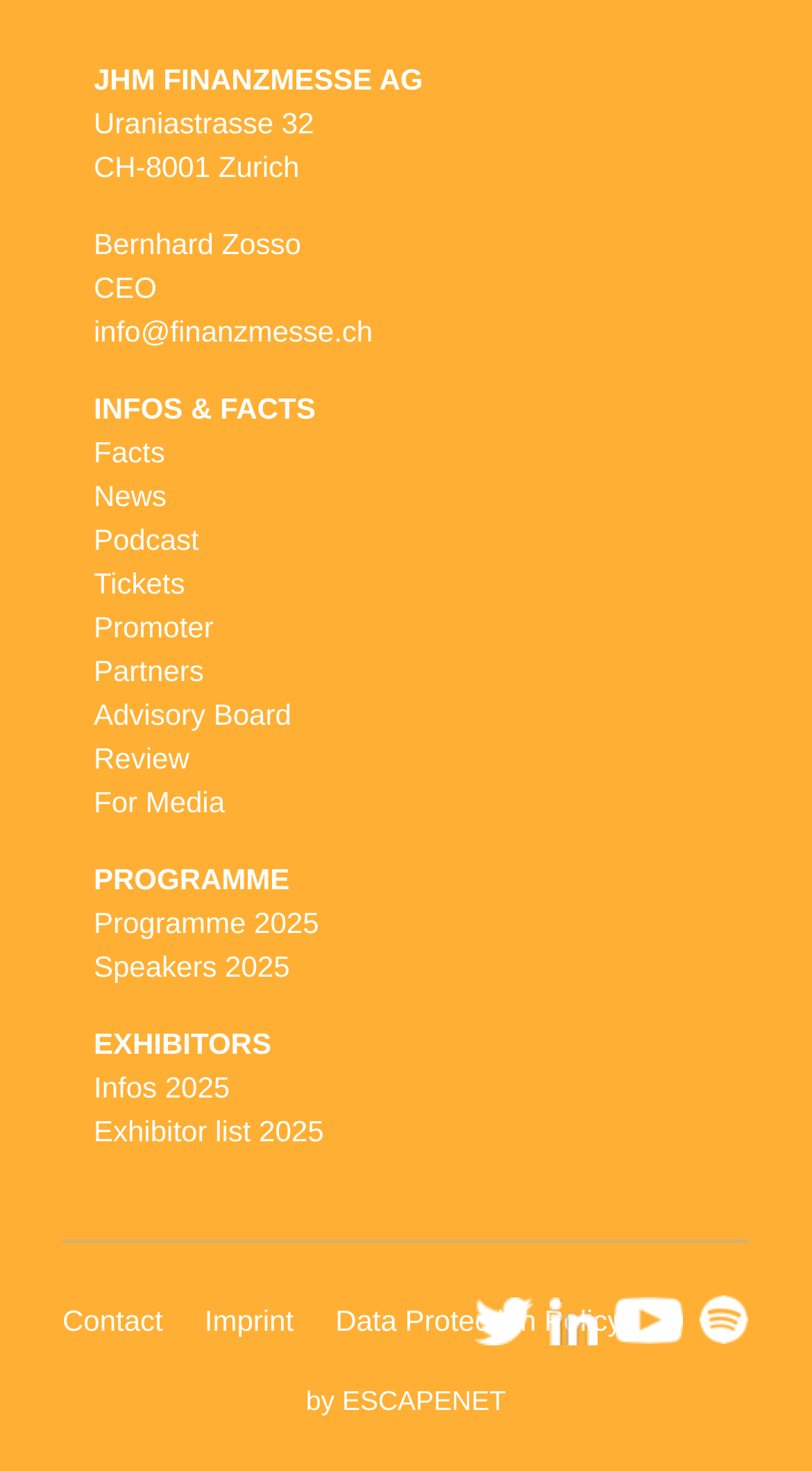Reply to the question with a single word or phrase:
What is the company name?

JHM FINANZMESSE AG